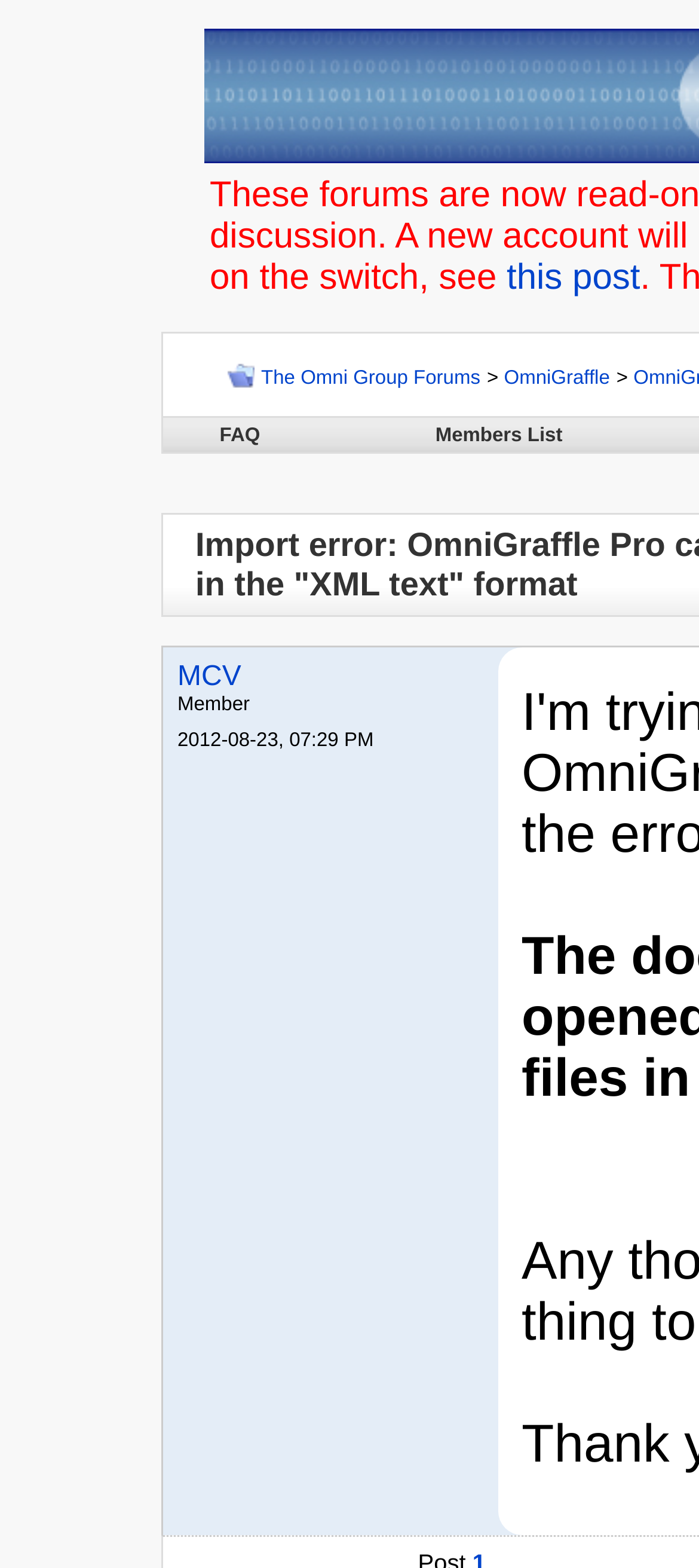Articulate a detailed summary of the webpage's content and design.

The webpage appears to be a forum discussion page, specifically an error report page. At the top, there is a title "Import error: OmniGraffle Pro cannot open files in the "XML text" format" which is also a link. Below the title, there is a navigation section with three links: "Go Back" on the left, "The Omni Group Forums" in the middle, and "OmniGraffle" on the right. The "Go Back" link has an accompanying image.

Below the navigation section, there are two grid cells side by side. The left grid cell contains a link to "FAQ" and the right grid cell contains a link to "Members List". 

Further down, there is another link "MCV" positioned above the "Members List" link. Additionally, there is a link "this post" located at the top right corner of the page.